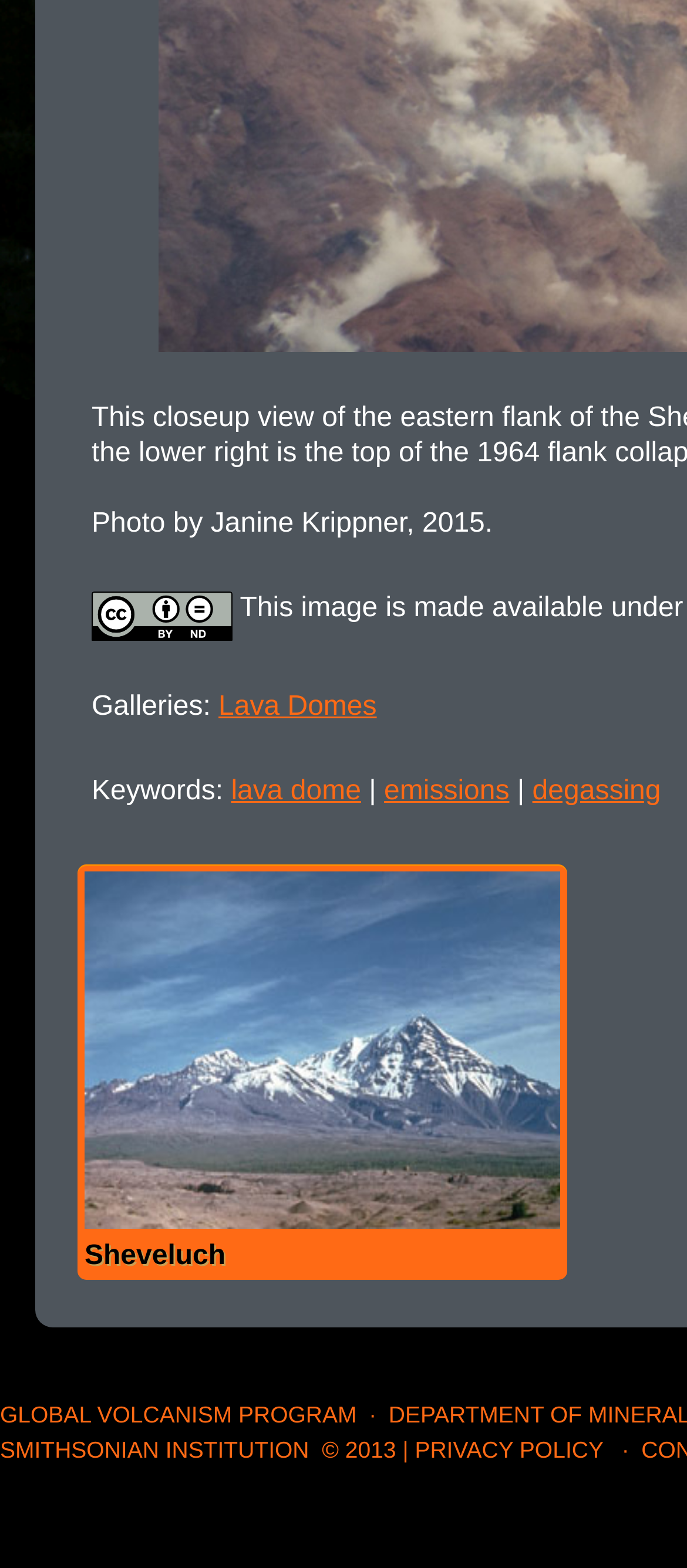Provide the bounding box coordinates of the HTML element this sentence describes: "Sheveluch".

[0.123, 0.557, 0.815, 0.811]